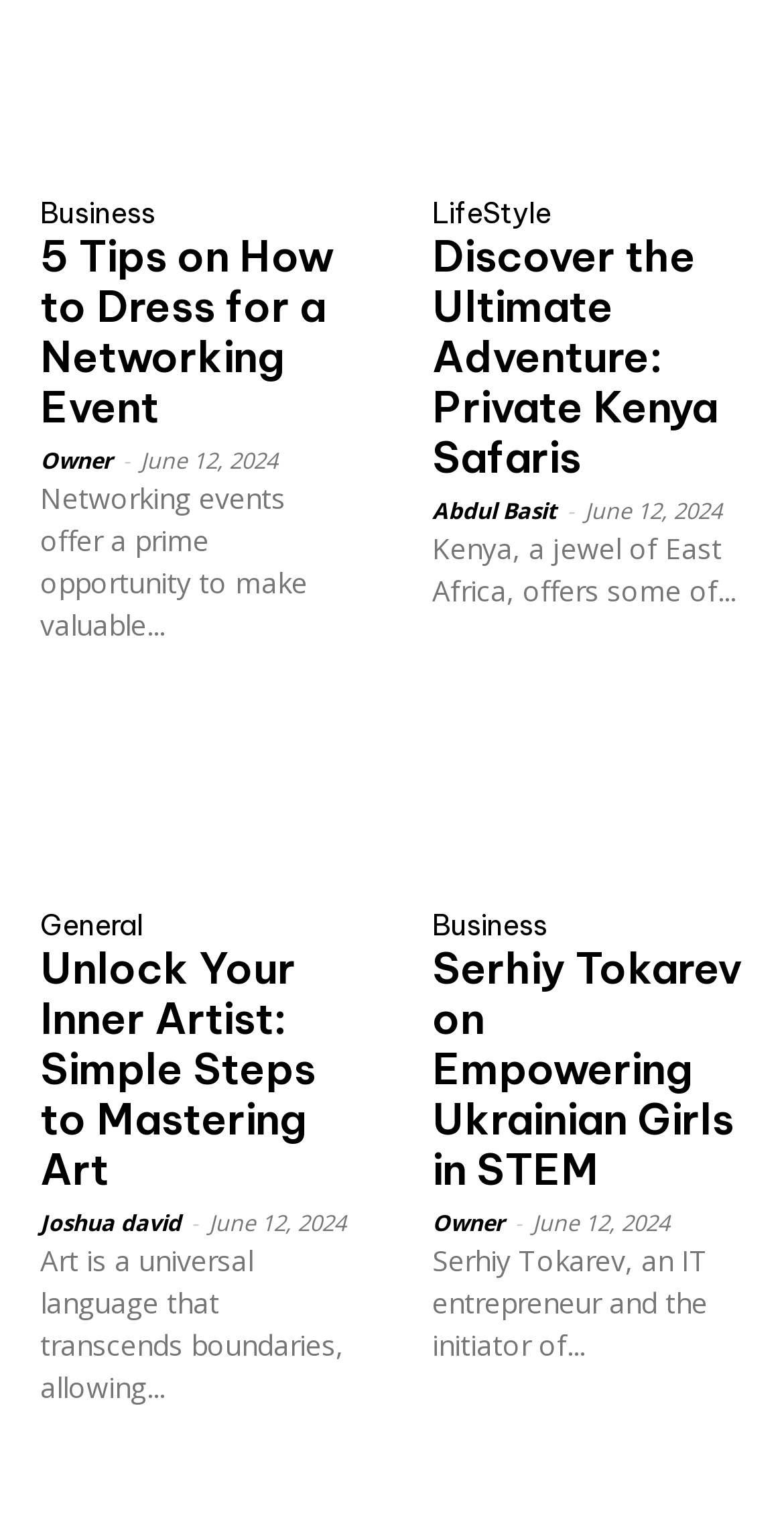Find the bounding box coordinates of the element to click in order to complete this instruction: "Visit the page about private Kenya safaris". The bounding box coordinates must be four float numbers between 0 and 1, denoted as [left, top, right, bottom].

[0.551, 0.153, 0.949, 0.319]